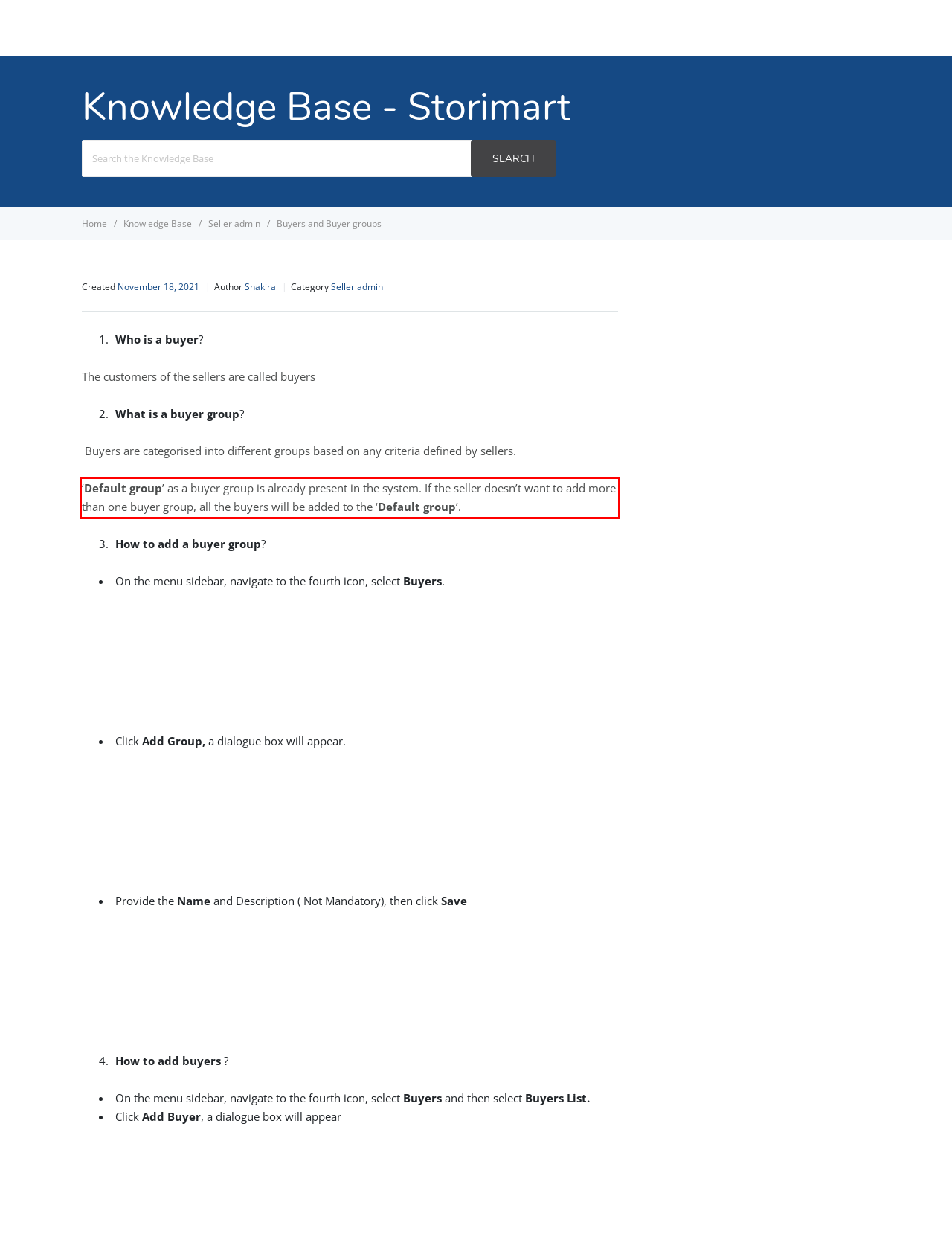You are looking at a screenshot of a webpage with a red rectangle bounding box. Use OCR to identify and extract the text content found inside this red bounding box.

‘Default group’ as a buyer group is already present in the system. If the seller doesn’t want to add more than one buyer group, all the buyers will be added to the ‘Default group’.